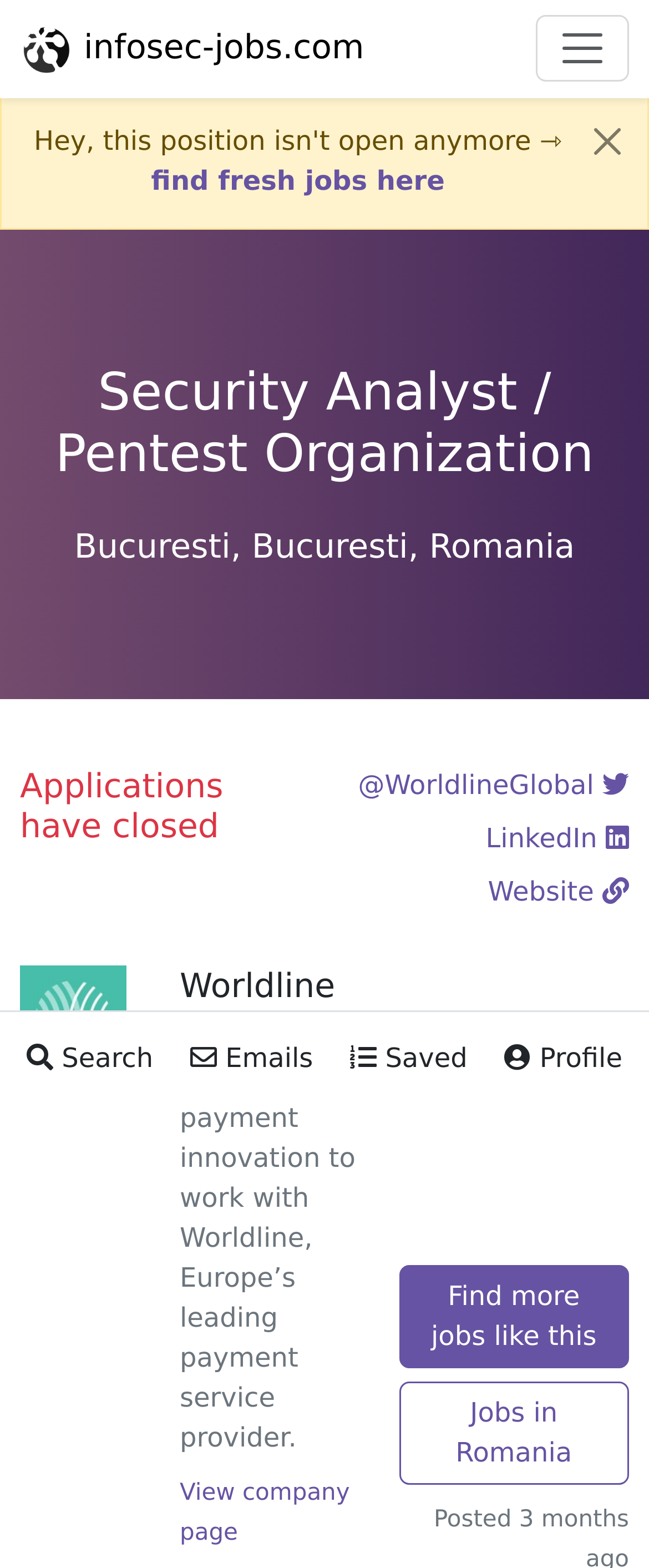Determine the bounding box coordinates of the target area to click to execute the following instruction: "Toggle navigation."

[0.826, 0.01, 0.969, 0.052]